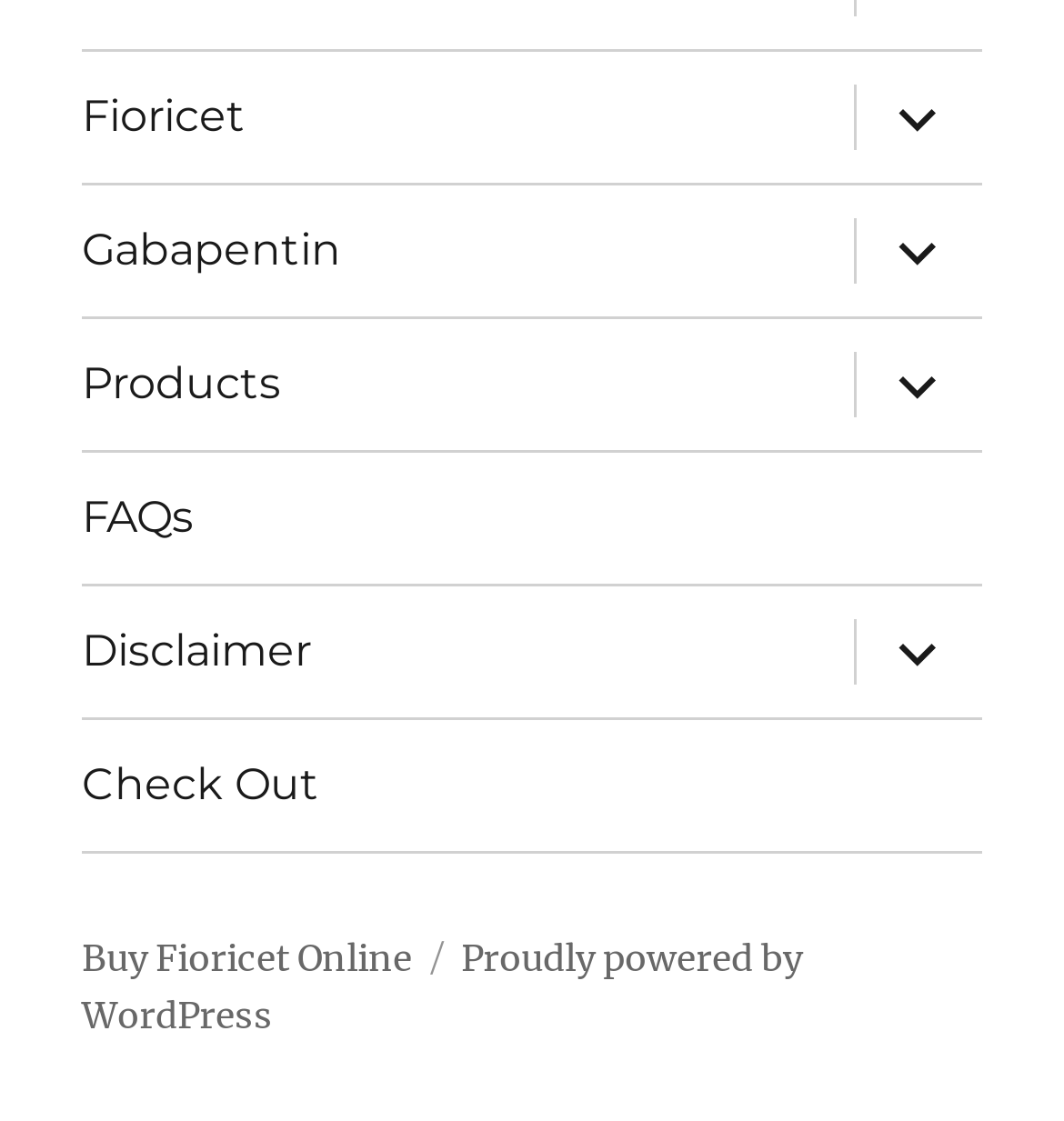Using the provided description expand child menu, find the bounding box coordinates for the UI element. Provide the coordinates in (top-left x, top-left y, bottom-right x, bottom-right y) format, ensuring all values are between 0 and 1.

[0.8, 0.523, 0.923, 0.639]